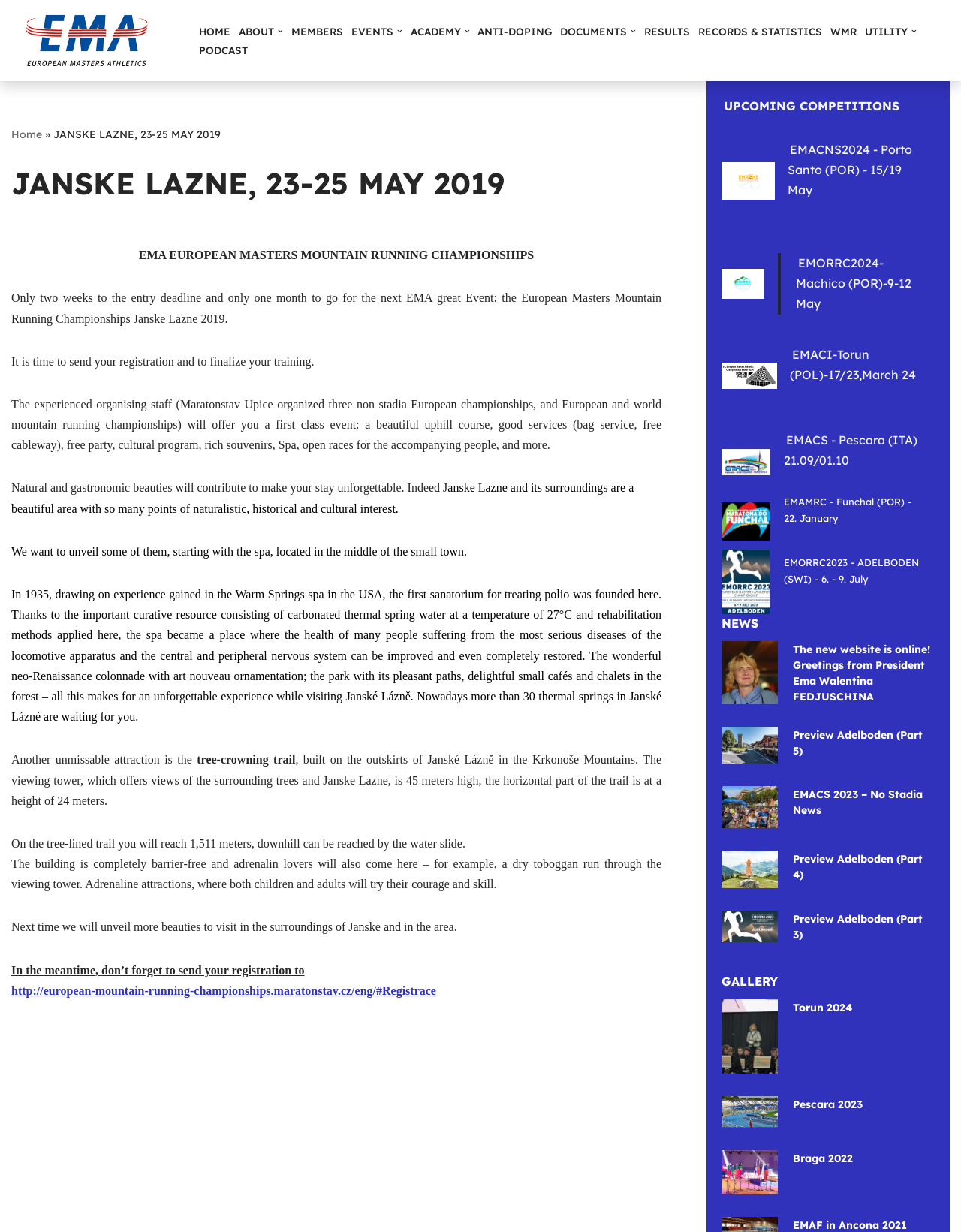Please identify the bounding box coordinates of the clickable area that will allow you to execute the instruction: "Open the 'EVENTS' menu".

[0.365, 0.018, 0.409, 0.033]